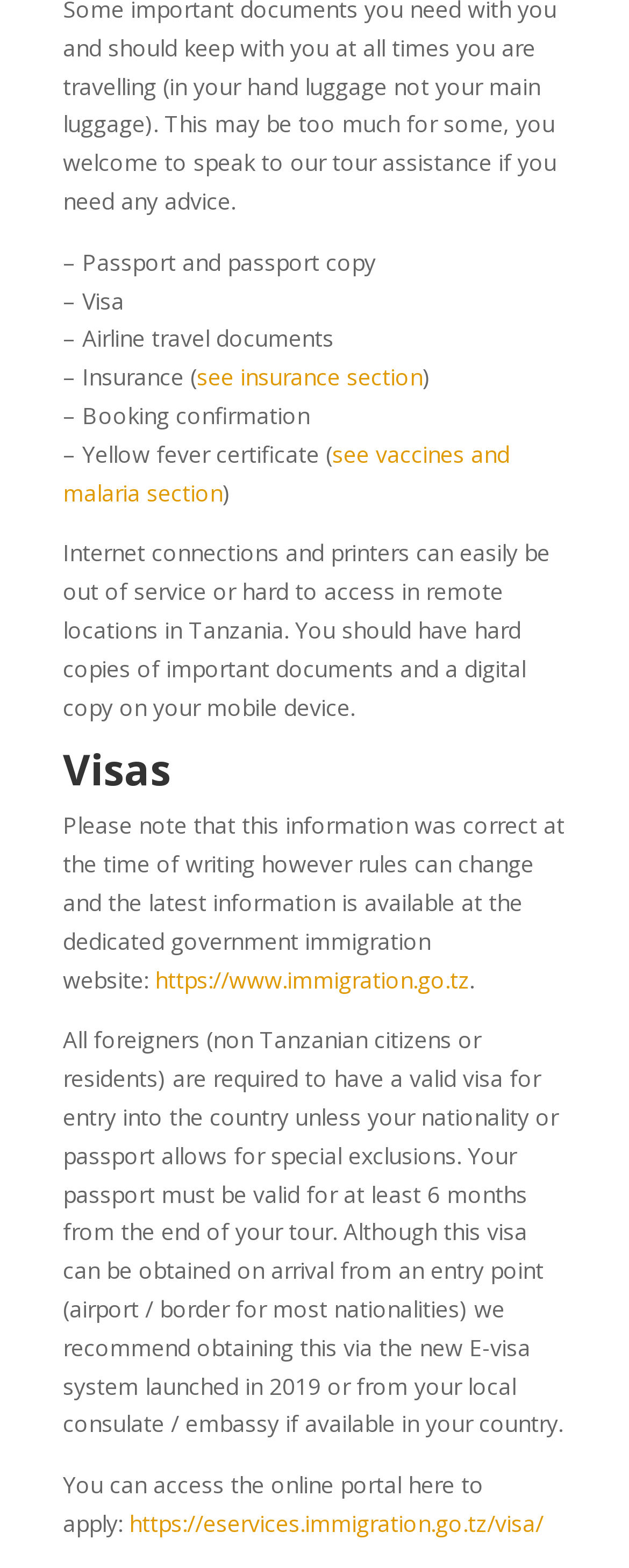Given the description About, predict the bounding box coordinates of the UI element. Ensure the coordinates are in the format (top-left x, top-left y, bottom-right x, bottom-right y) and all values are between 0 and 1.

None